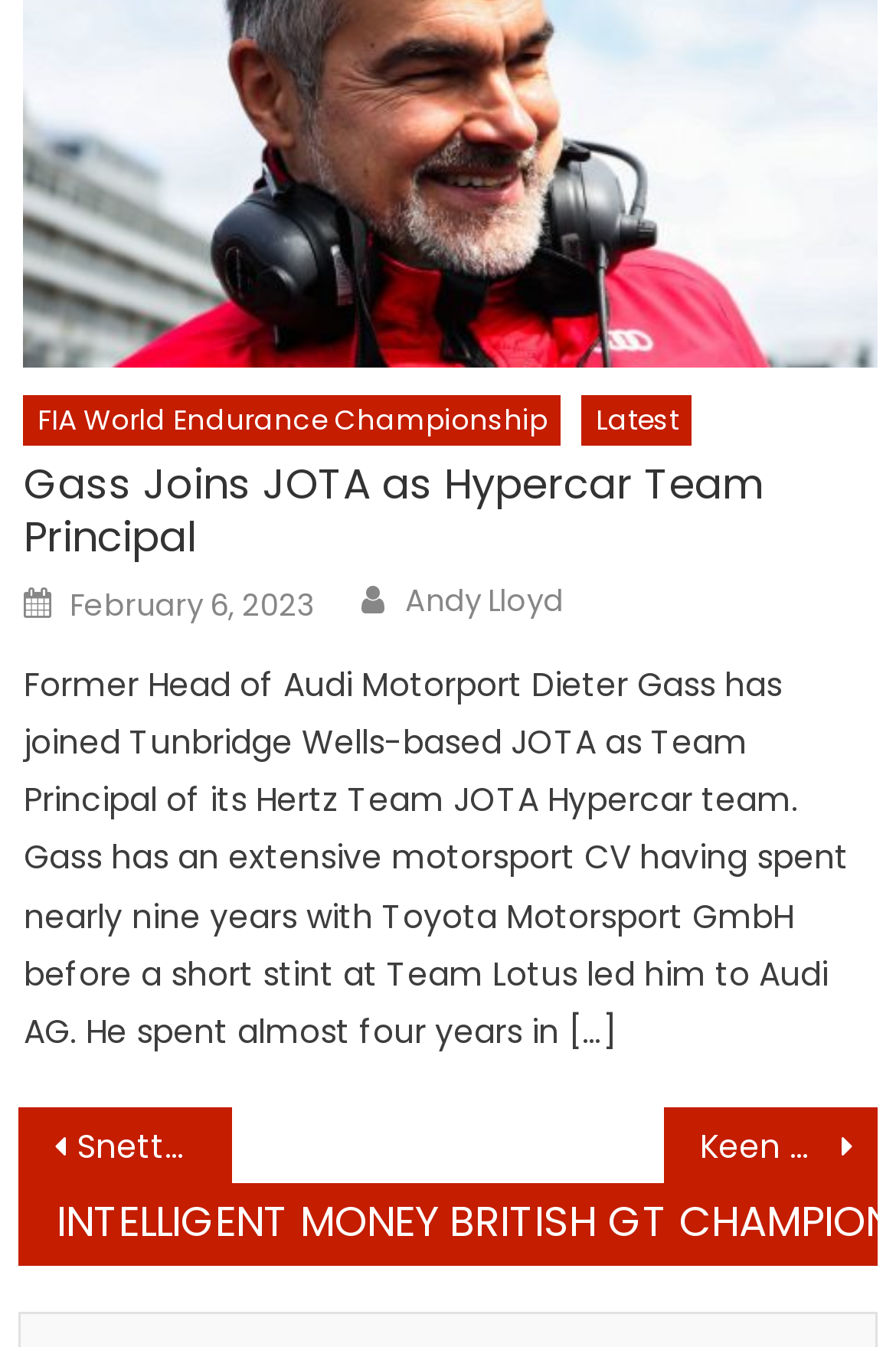Determine the bounding box coordinates in the format (top-left x, top-left y, bottom-right x, bottom-right y). Ensure all values are floating point numbers between 0 and 1. Identify the bounding box of the UI element described by: Simon Manning

None